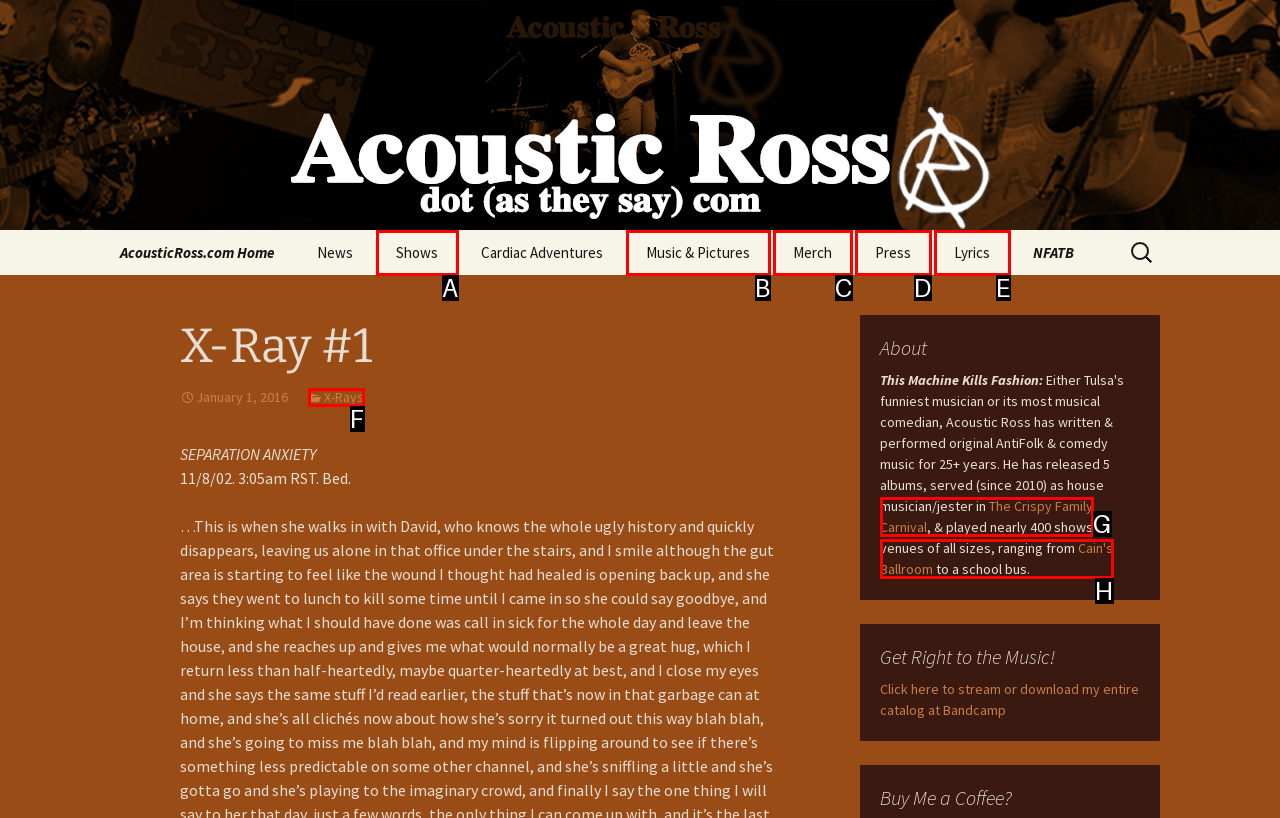Please select the letter of the HTML element that fits the description: The Crispy Family Carnival. Answer with the option's letter directly.

G